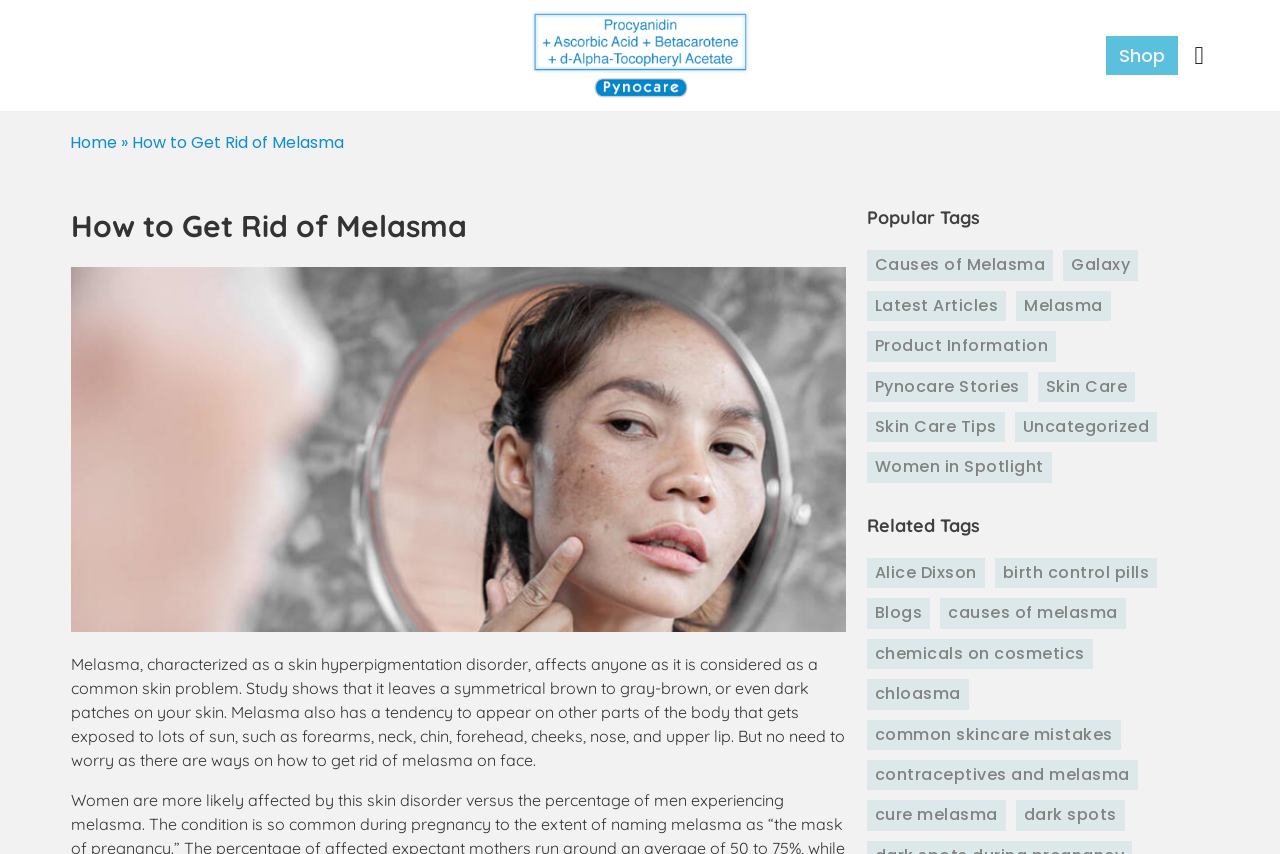Provide the bounding box coordinates of the HTML element this sentence describes: "Home". The bounding box coordinates consist of four float numbers between 0 and 1, i.e., [left, top, right, bottom].

[0.055, 0.154, 0.091, 0.181]